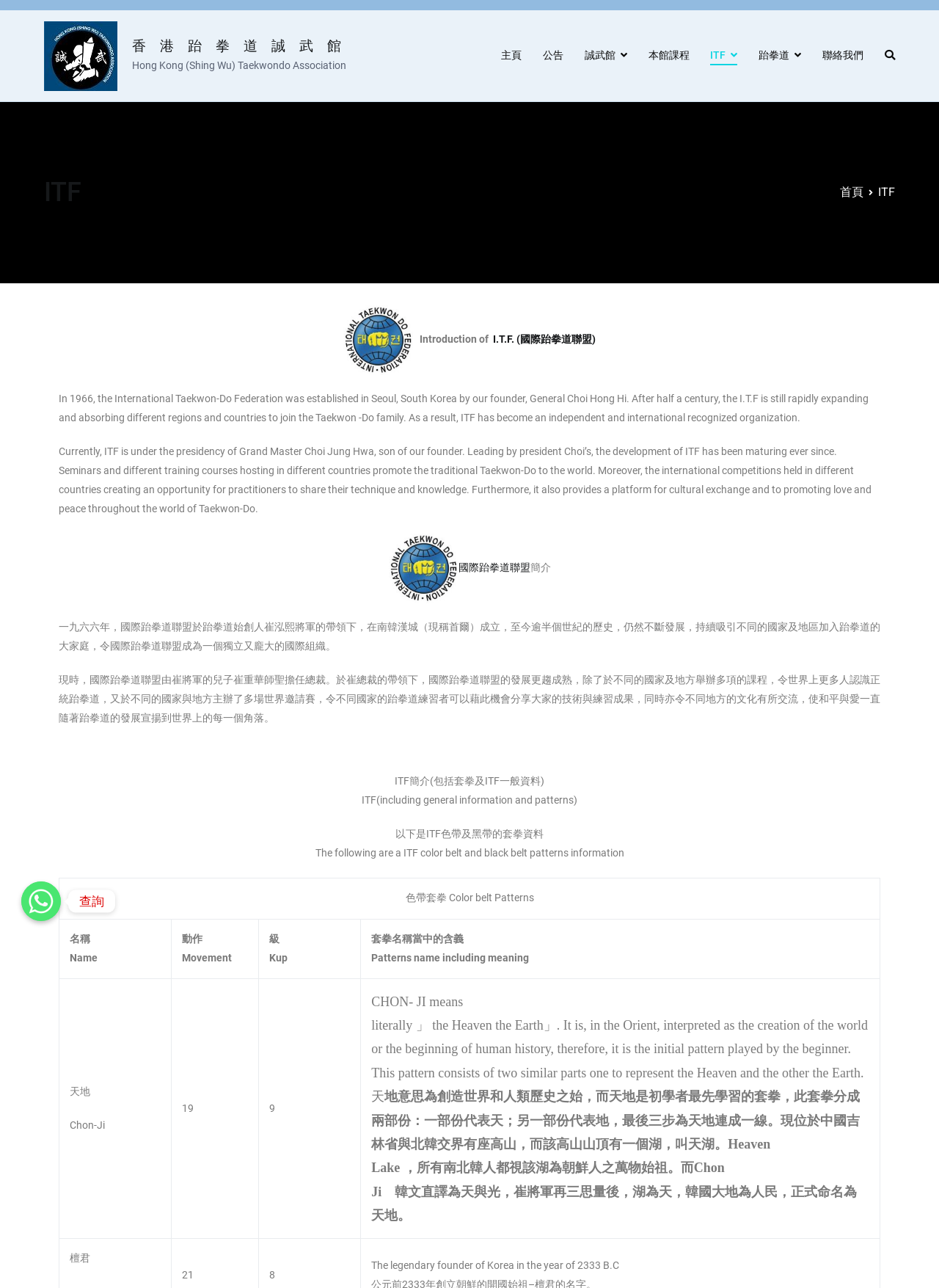Respond concisely with one word or phrase to the following query:
What is the meaning of Chon-Ji?

The Heaven and the Earth